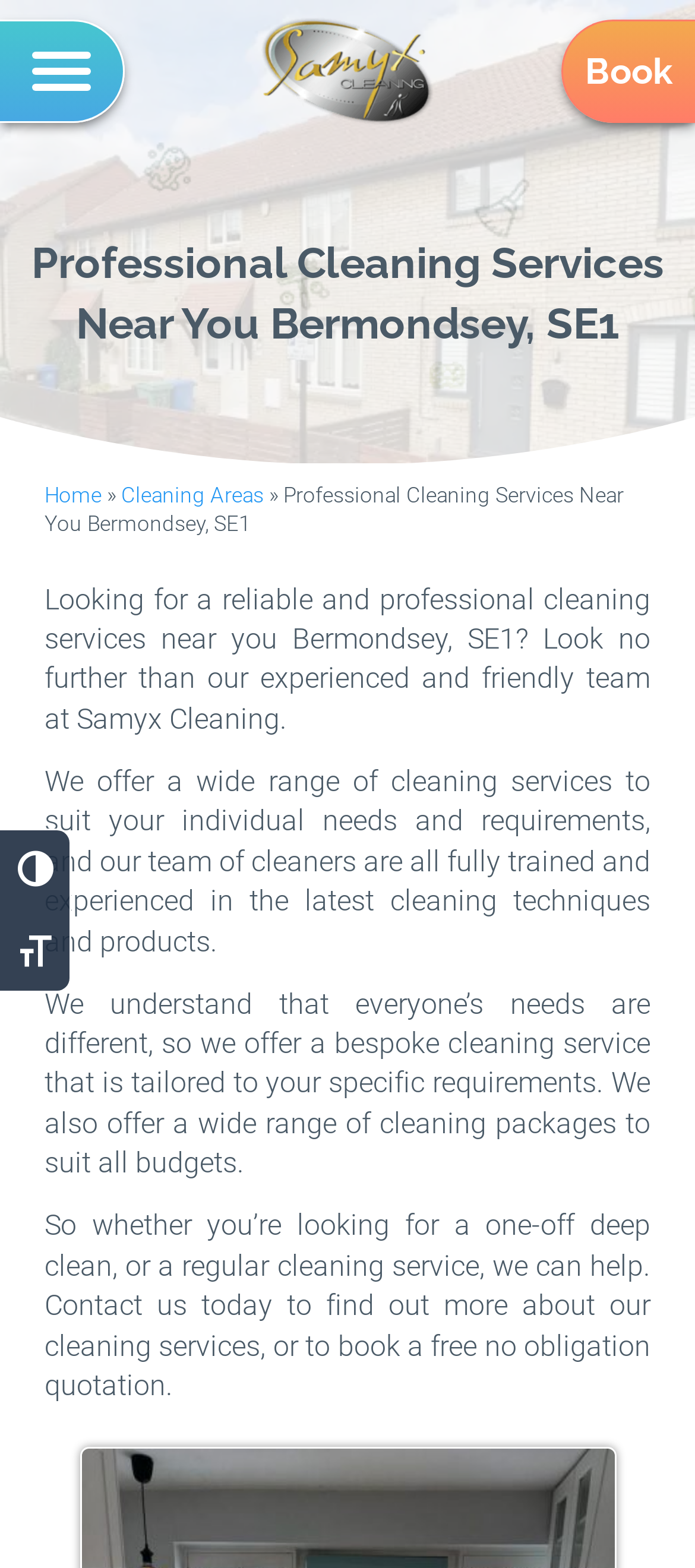How can I get a quote for the cleaning services?
From the details in the image, provide a complete and detailed answer to the question.

The webpage mentions that I can contact the company to find out more about their cleaning services or to book a free no obligation quotation, suggesting that I need to contact them to get a quote.